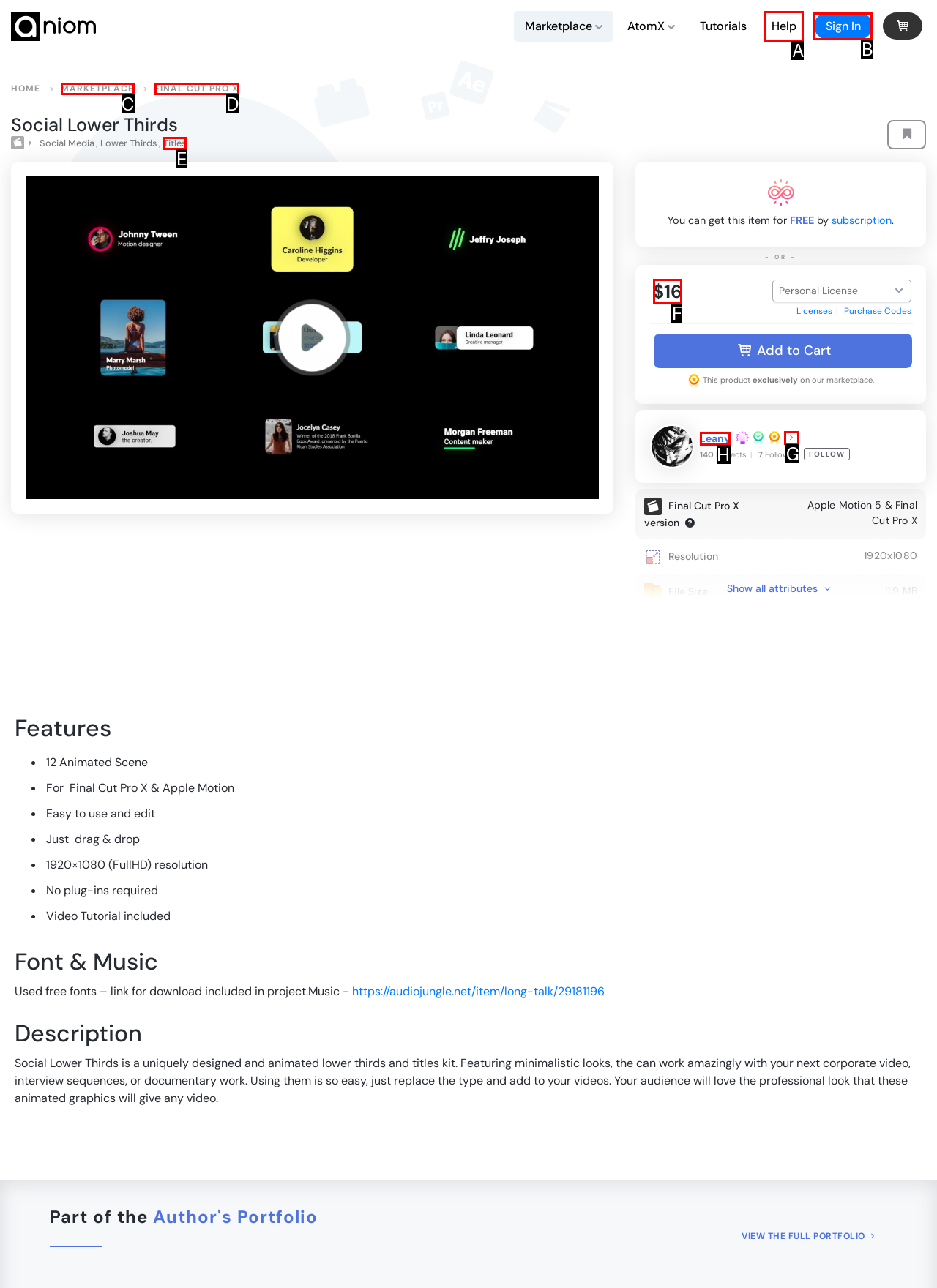Which choice should you pick to execute the task: Purchase for $16
Respond with the letter associated with the correct option only.

F